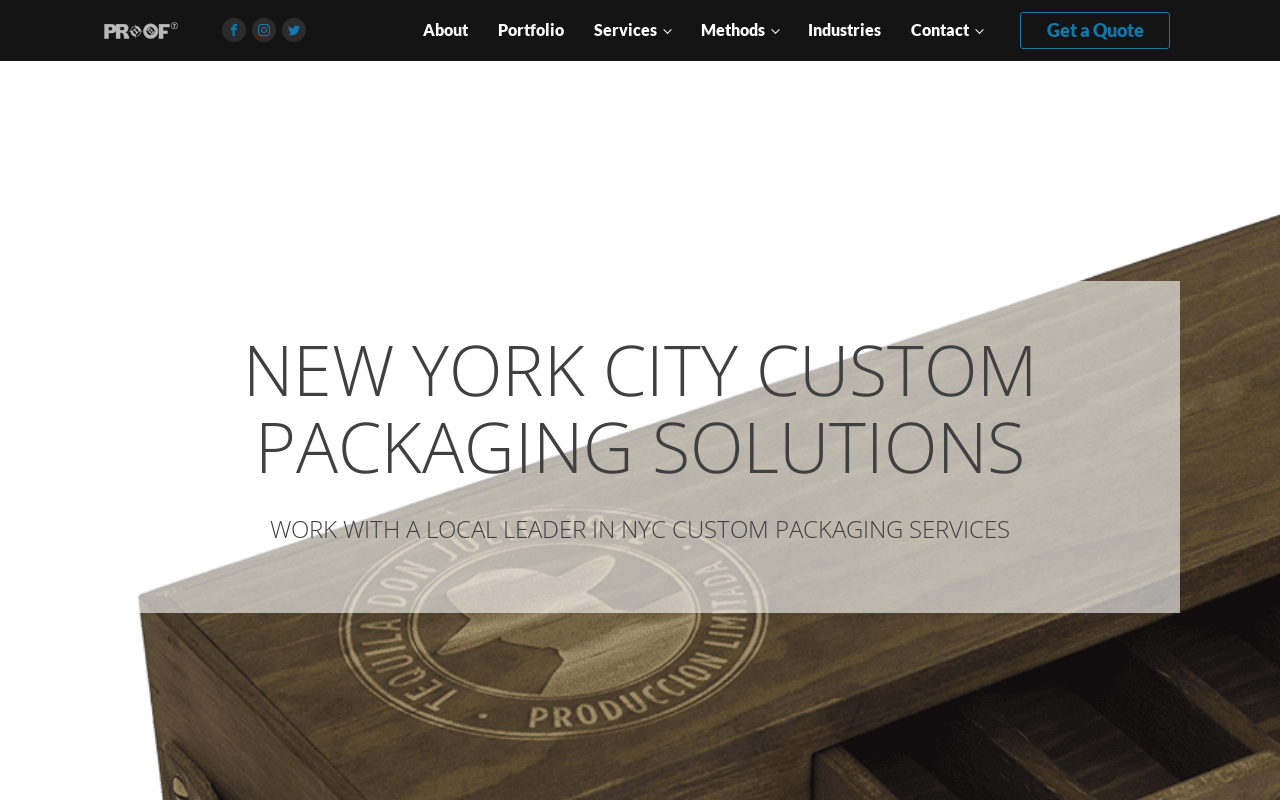Please determine the primary heading and provide its text.

NEW YORK CITY CUSTOM PACKAGING SOLUTIONS
